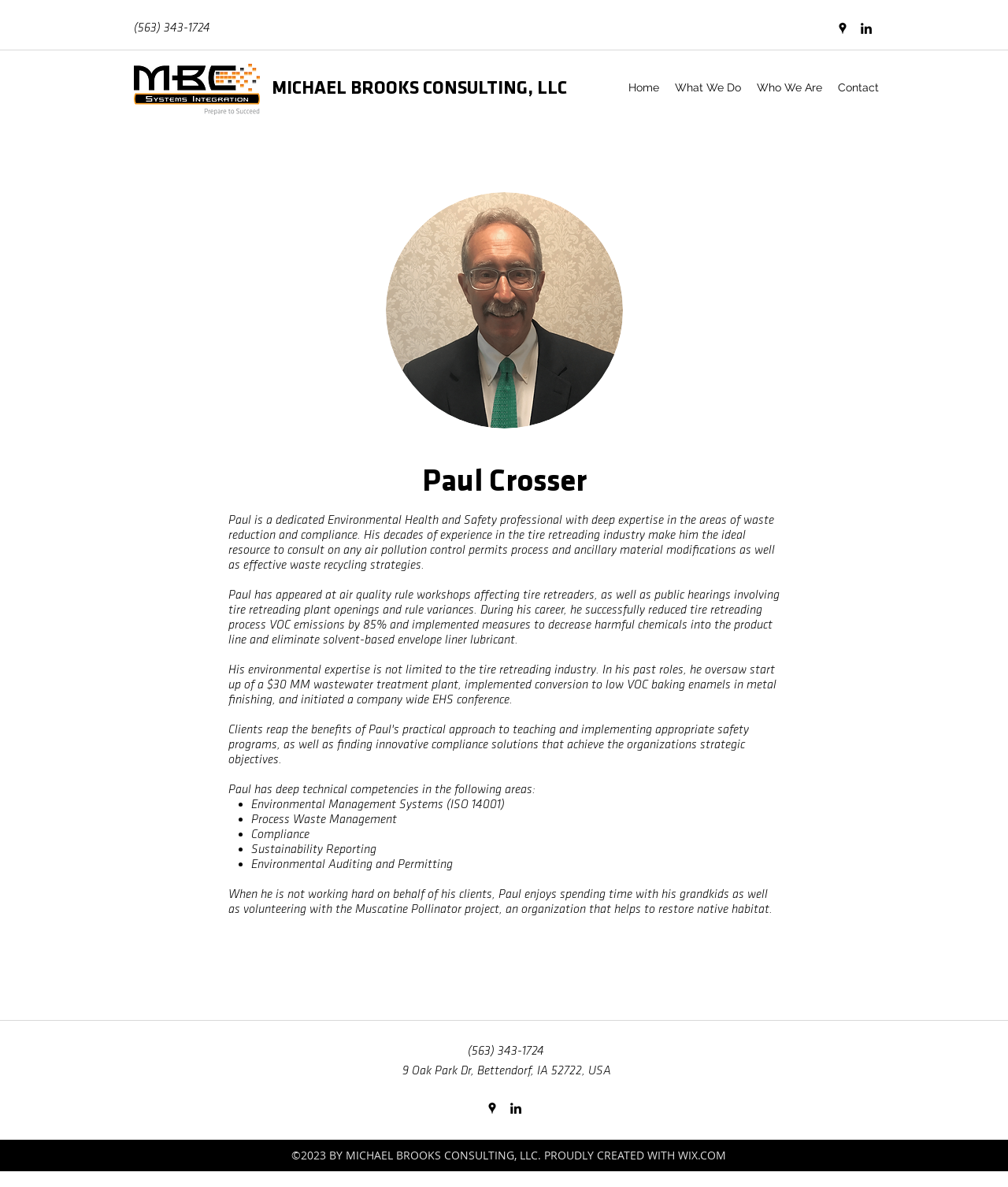Provide the bounding box coordinates of the HTML element this sentence describes: "alt="RSS feed"". The bounding box coordinates consist of four float numbers between 0 and 1, i.e., [left, top, right, bottom].

None